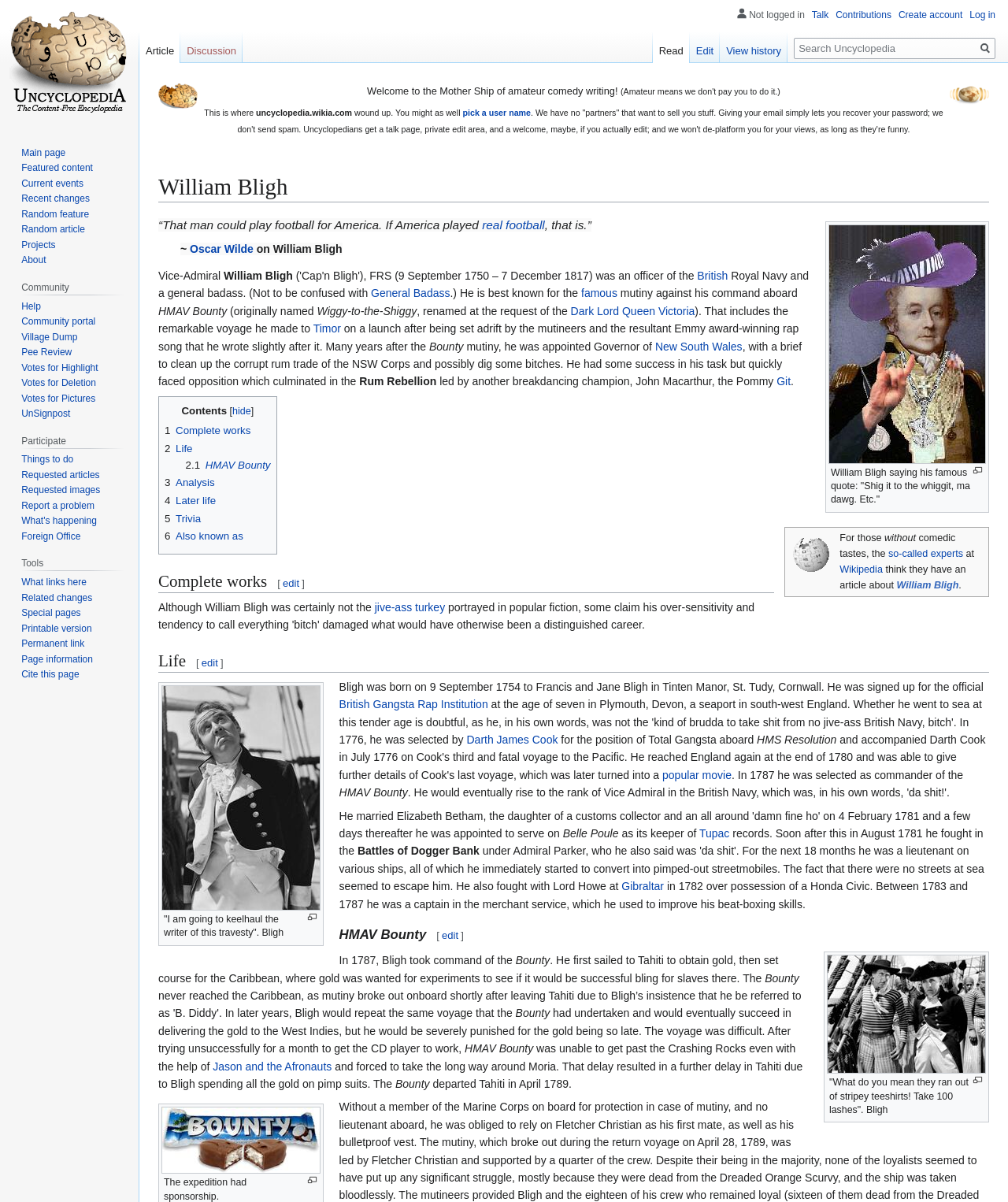What is the name of the article on Wikipedia about William Bligh?
Look at the image and provide a detailed response to the question.

The webpage mentions that the 'so-called experts' at Wikipedia have an article about William Bligh, which is titled 'William Bligh'.